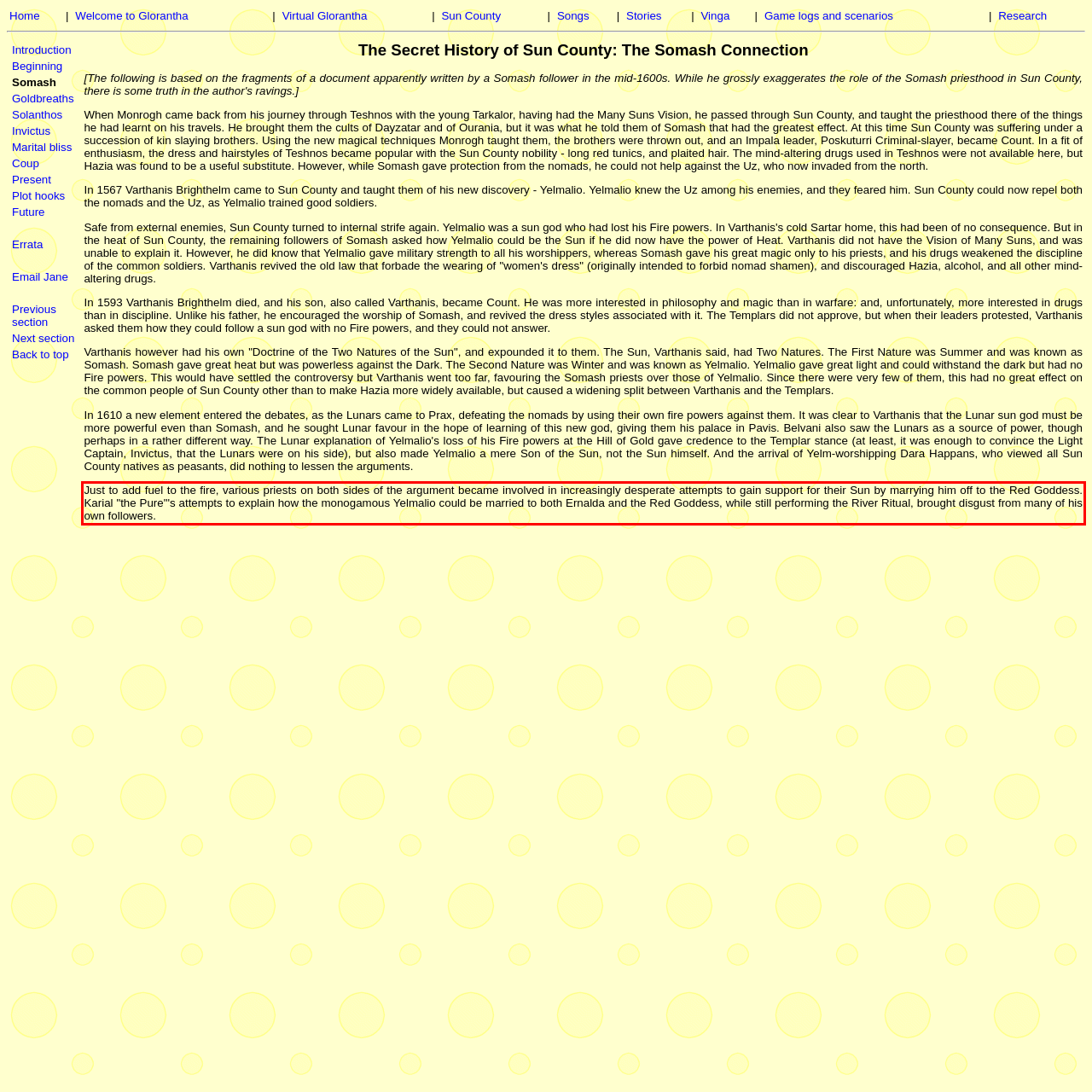Extract and provide the text found inside the red rectangle in the screenshot of the webpage.

Just to add fuel to the fire, various priests on both sides of the argument became involved in increasingly desperate attempts to gain support for their Sun by marrying him off to the Red Goddess. Karial "the Pure"'s attempts to explain how the monogamous Yelmalio could be married to both Ernalda and the Red Goddess, while still performing the River Ritual, brought disgust from many of his own followers.